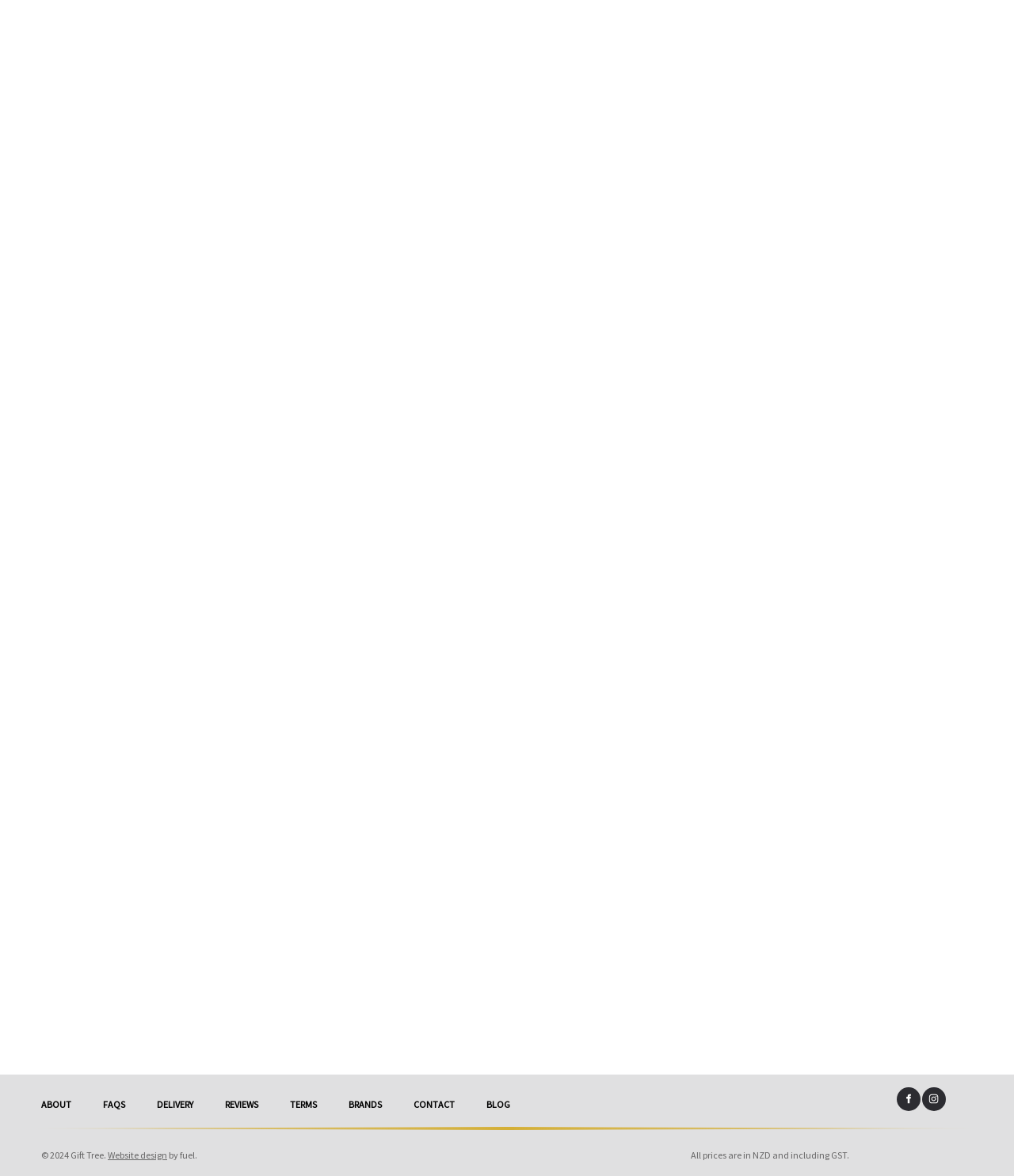Please locate the bounding box coordinates of the region I need to click to follow this instruction: "Click on the Playgro link".

[0.145, 0.077, 0.302, 0.09]